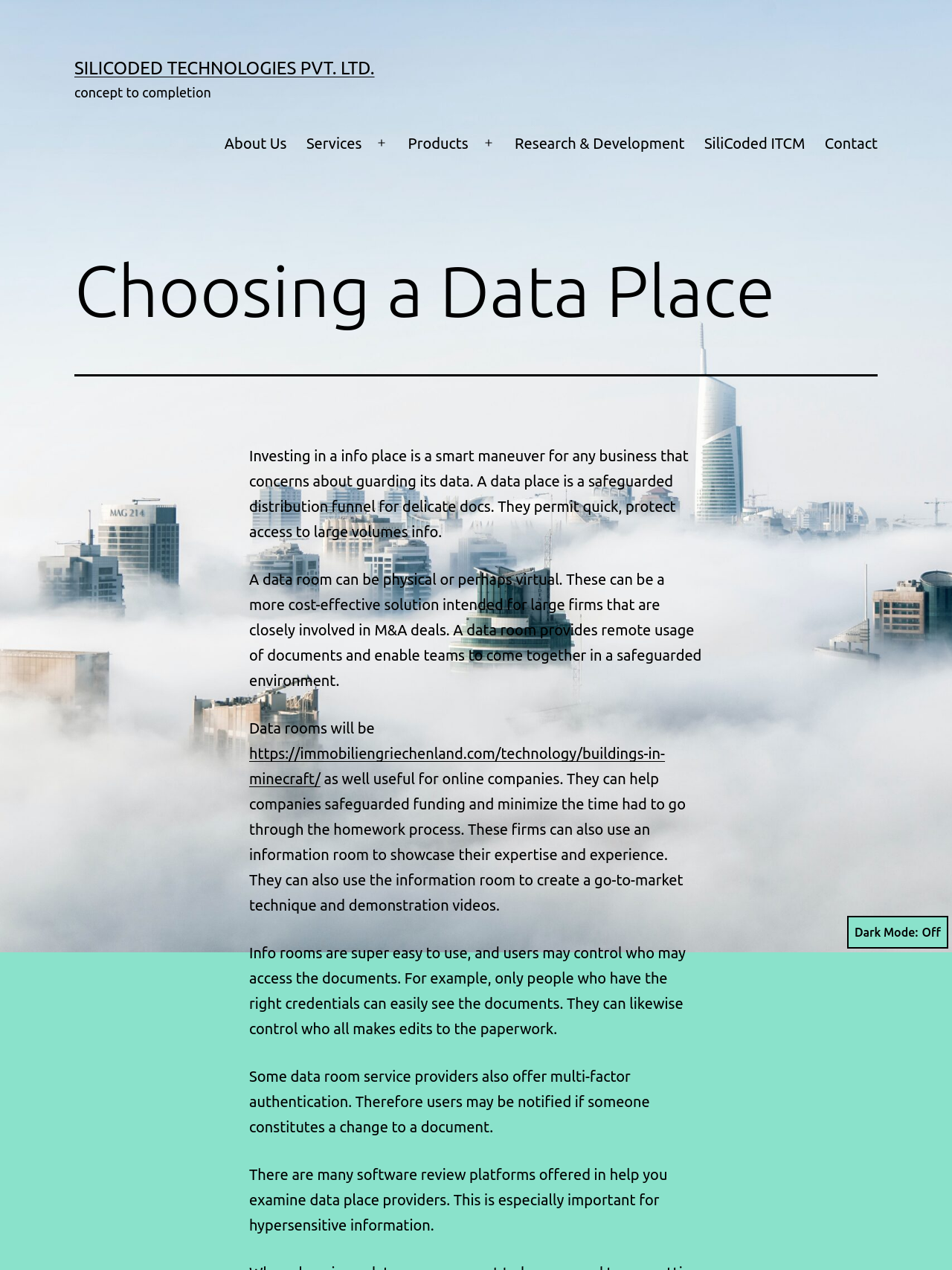Detail the various sections and features present on the webpage.

The webpage is about choosing a data place, specifically highlighting its importance for businesses that prioritize data security. At the top left, there is a link to "SILICODED TECHNOLOGIES PVT. LTD." accompanied by a static text "concept to completion". Below this, a primary navigation menu is situated, featuring links to "About Us", "Services", "Products", "Research & Development", "SiliCoded ITCM", and "Contact". 

The main content of the webpage is divided into several paragraphs. The first paragraph explains that investing in a data place is a smart move for businesses concerned about data security, as it provides a secure distribution channel for sensitive documents. The second paragraph elaborates on the benefits of data rooms, which can be physical or virtual, and how they facilitate remote access to documents and enable teams to collaborate in a secure environment.

The subsequent paragraphs discuss the advantages of data rooms for online companies, including safeguarding funding, minimizing the time required for due diligence, and showcasing expertise and experience. Additionally, data rooms are described as easy to use, with features such as access control and multi-factor authentication to ensure document security.

At the bottom right of the webpage, there is a button to toggle "Dark Mode". Overall, the webpage provides informative content about the importance and benefits of data places, with a focus on data security and collaboration.